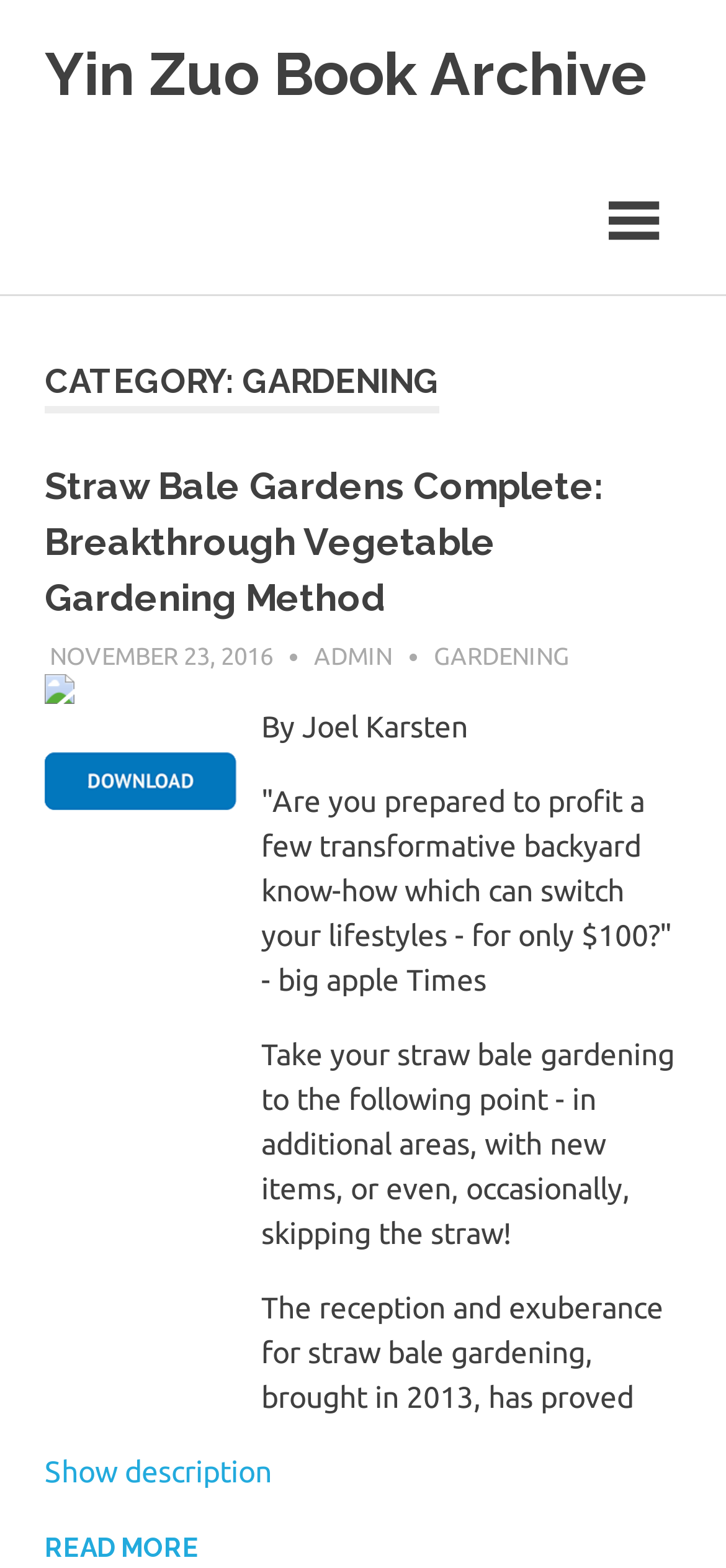Use a single word or phrase to respond to the question:
What is the title of this book?

Straw Bale Gardens Complete